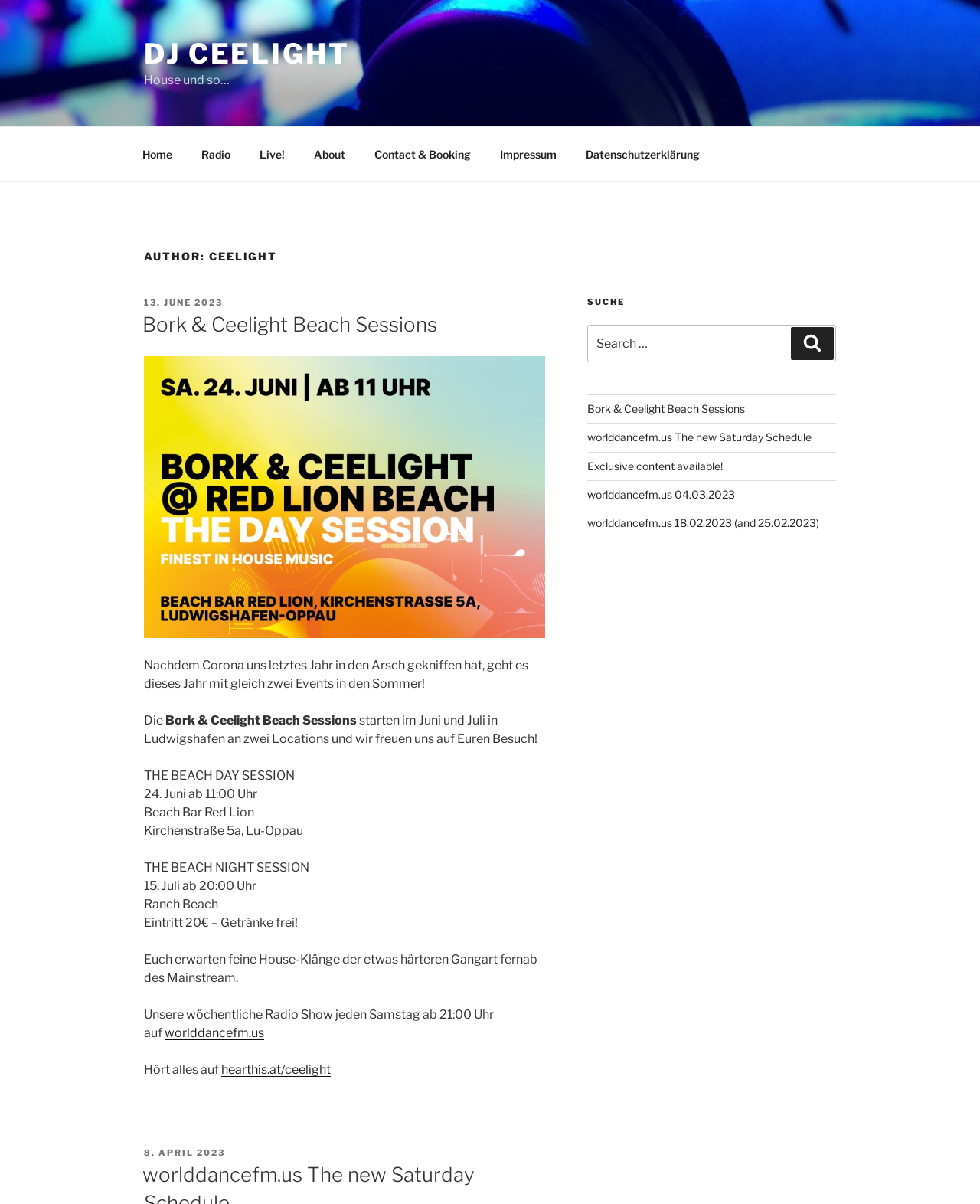Please identify the bounding box coordinates of the region to click in order to complete the task: "Search for something in the blog sidebar". The coordinates must be four float numbers between 0 and 1, specified as [left, top, right, bottom].

[0.599, 0.27, 0.853, 0.301]